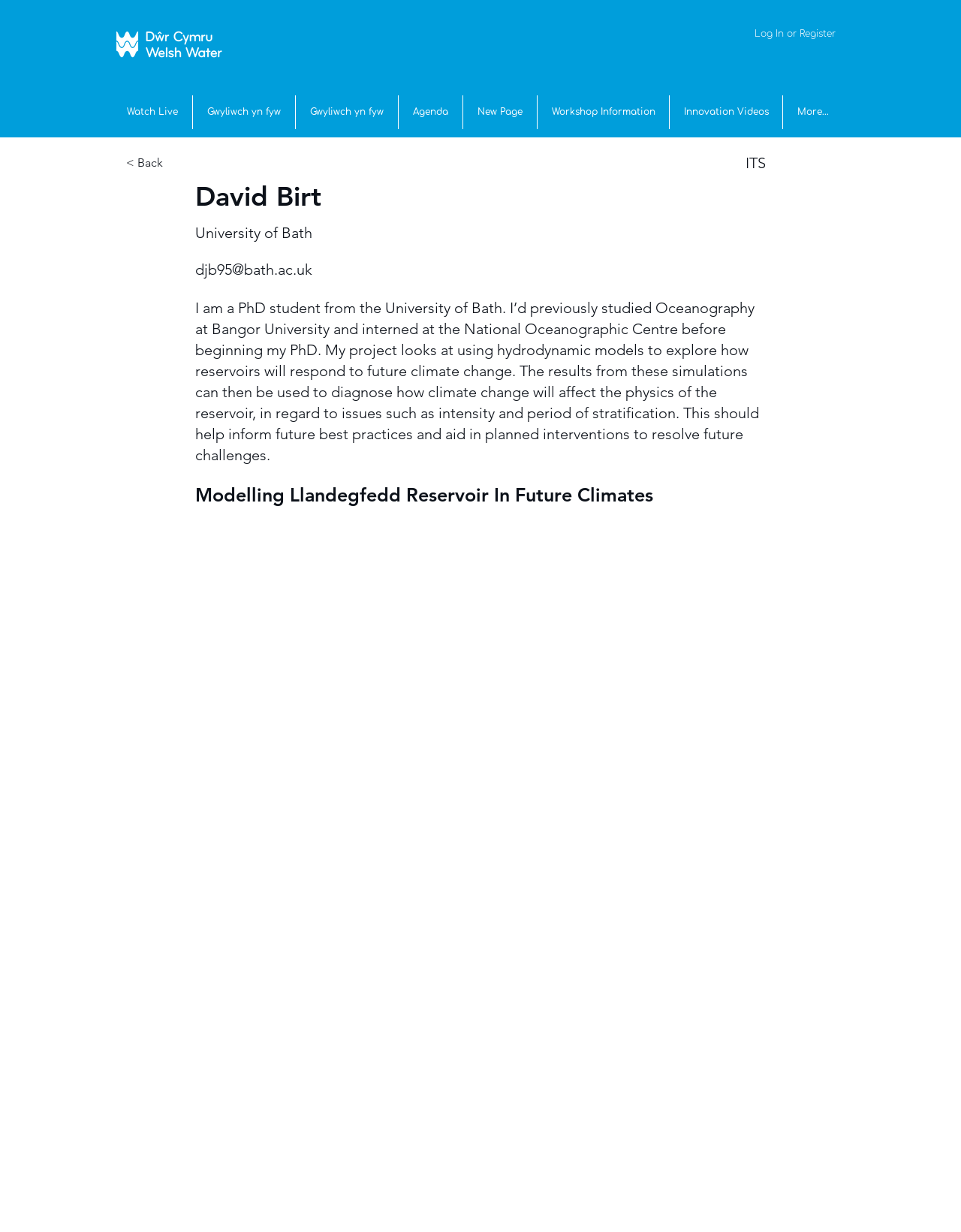What is the name of the PhD student?
Please give a detailed answer to the question using the information shown in the image.

The name of the PhD student can be found in the heading element with the text 'David Birt' which is located at the top of the webpage, below the navigation menu.